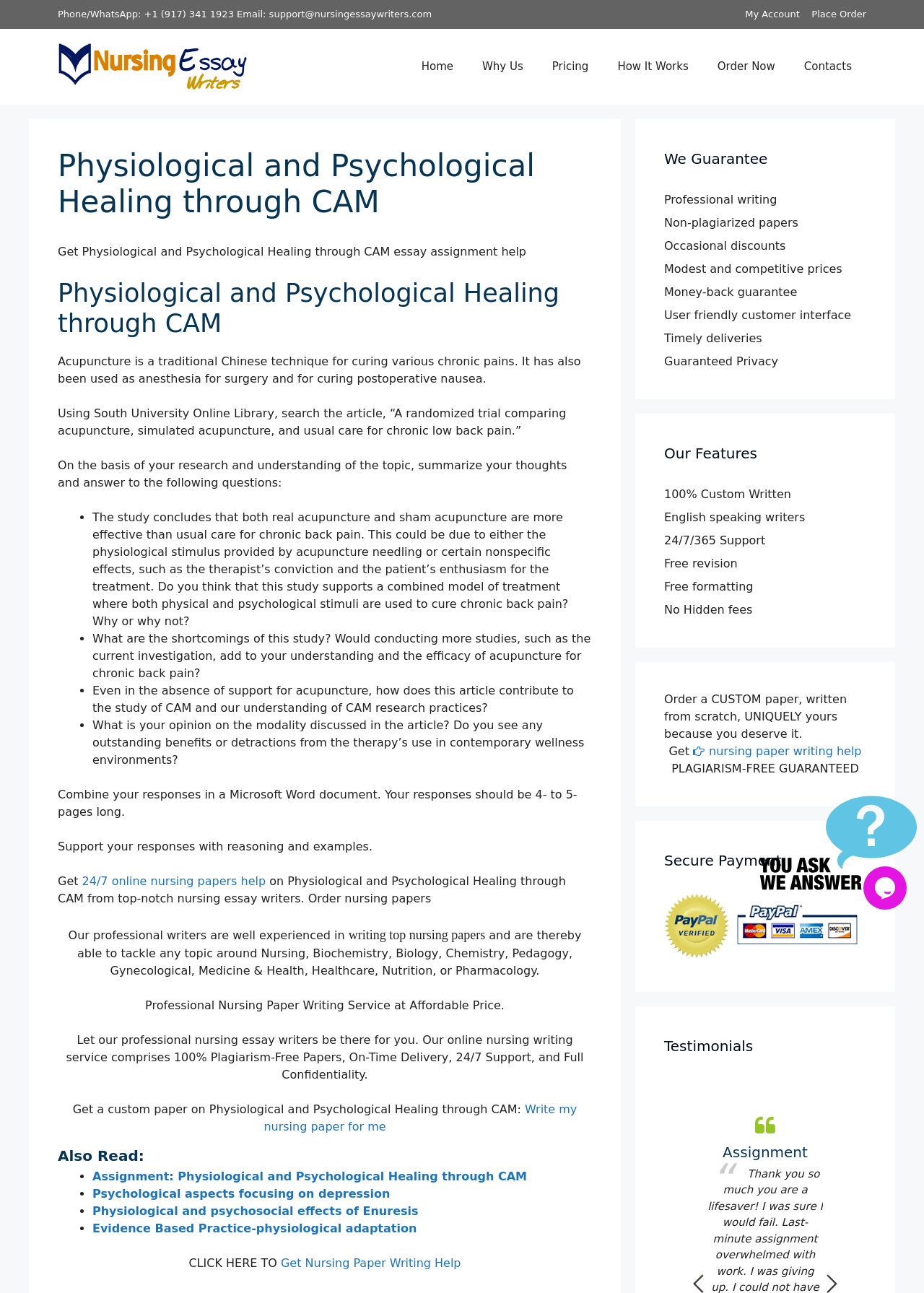Provide the bounding box coordinates in the format (top-left x, top-left y, bottom-right x, bottom-right y). All values are floating point numbers between 0 and 1. Determine the bounding box coordinate of the UI element described as: How It Works

[0.653, 0.035, 0.761, 0.068]